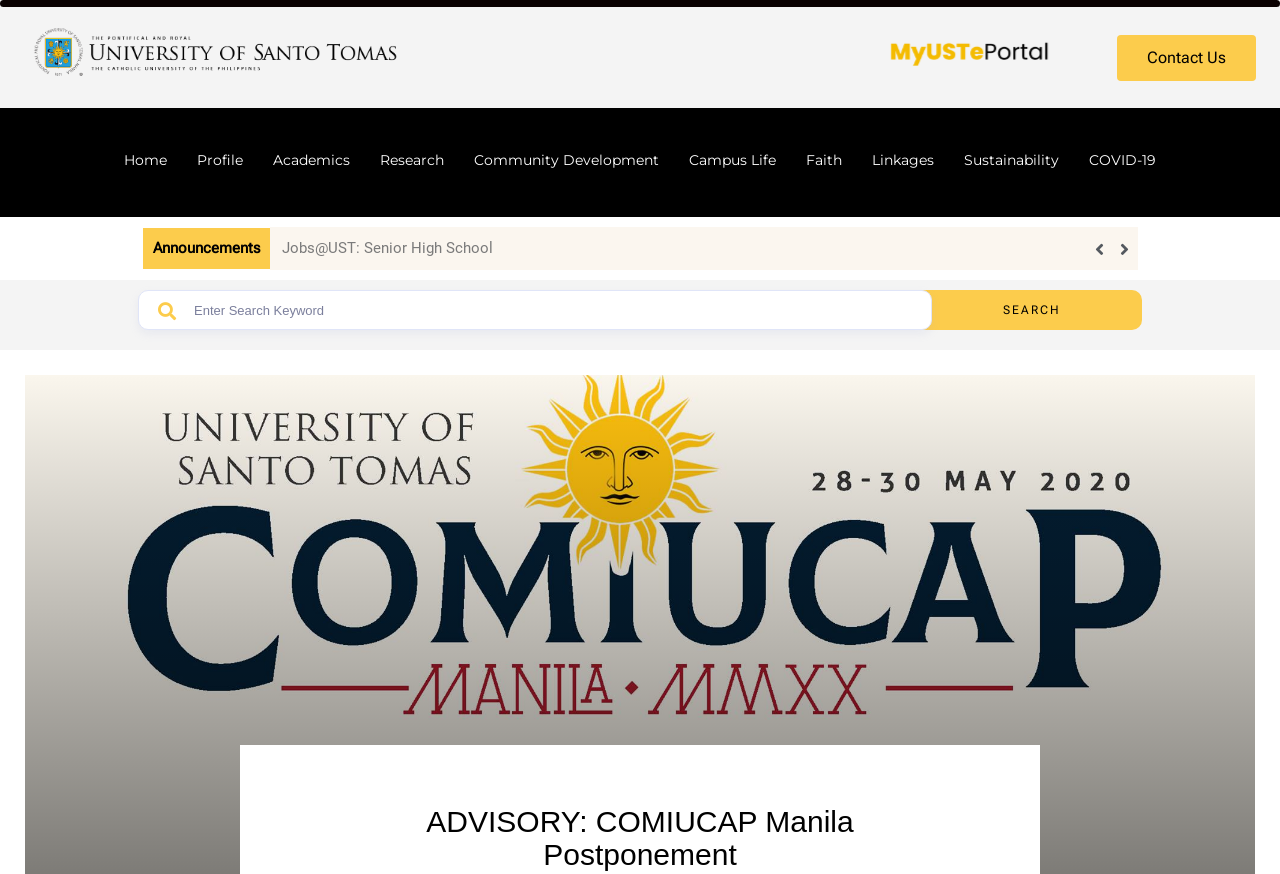What is the current event being discussed?
We need a detailed and exhaustive answer to the question. Please elaborate.

Based on the webpage content, specifically the heading 'ADVISORY: COMIUCAP Manila Postponement', it is clear that the current event being discussed is the postponement of a conference.